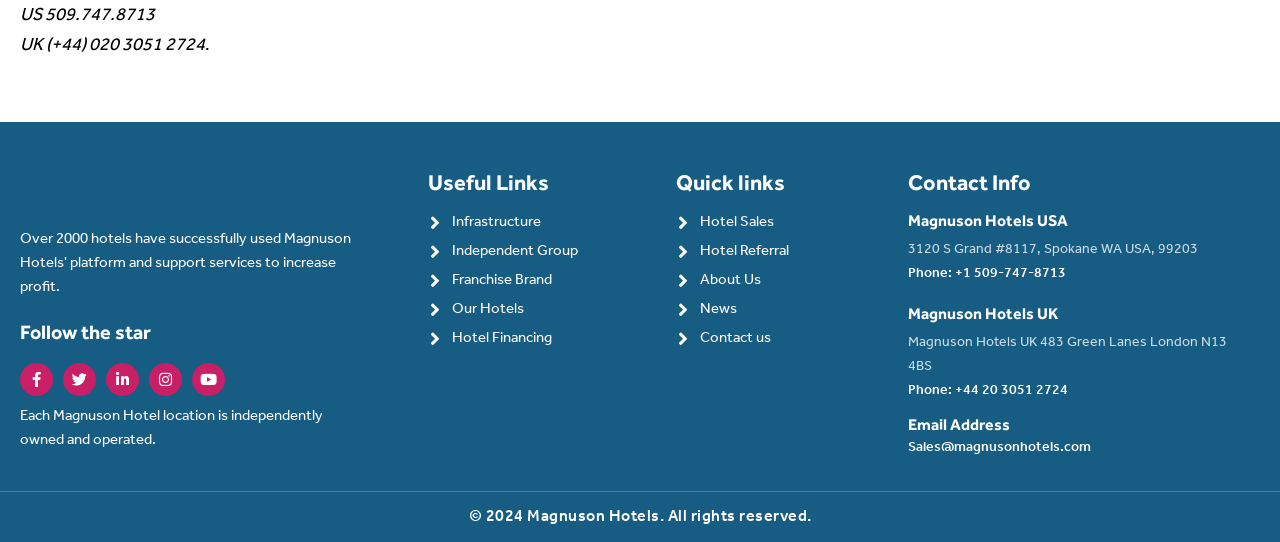Bounding box coordinates are specified in the format (top-left x, top-left y, bottom-right x, bottom-right y). All values are floating point numbers bounded between 0 and 1. Please provide the bounding box coordinate of the region this sentence describes: Instagram

[0.116, 0.67, 0.142, 0.731]